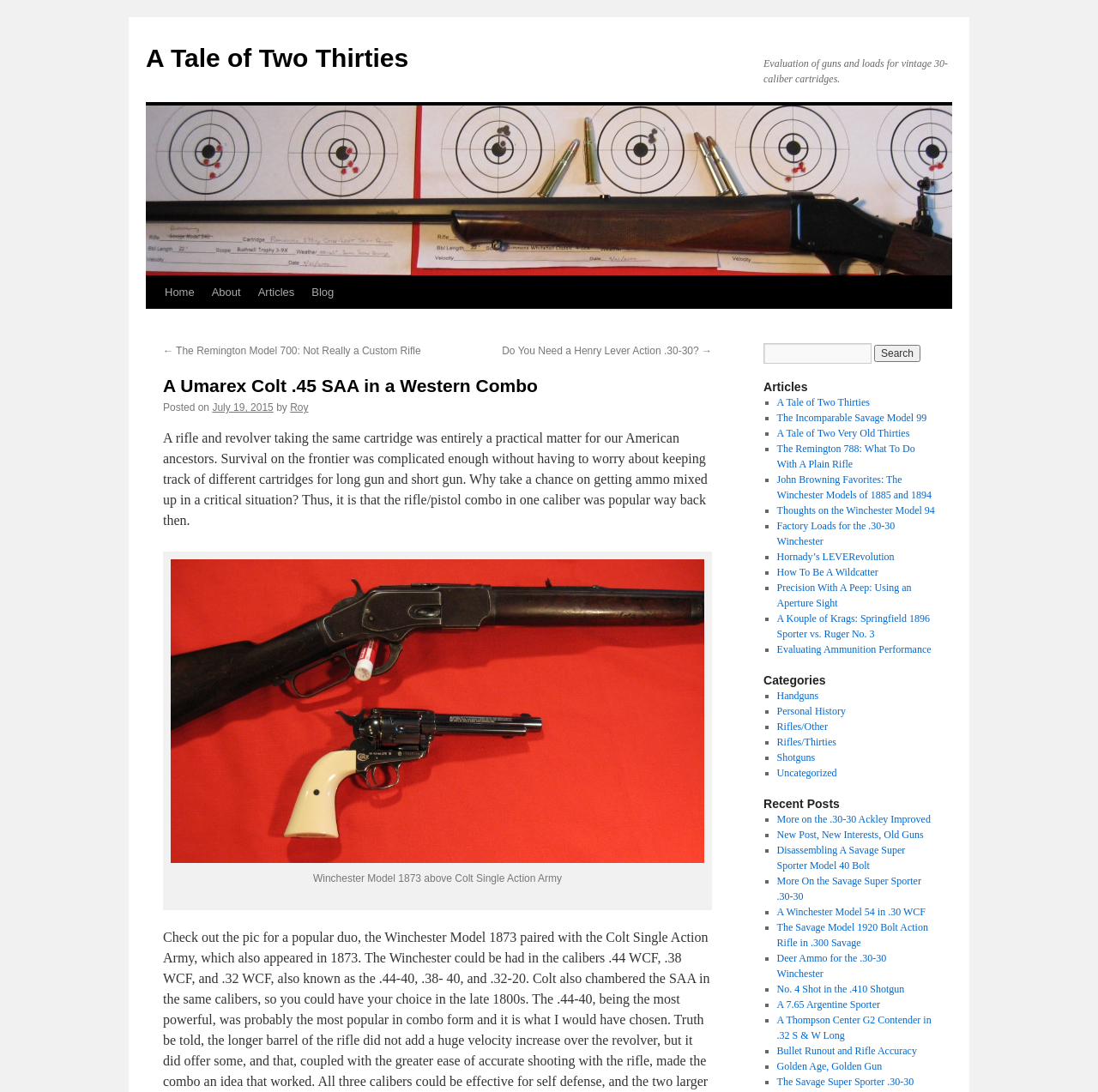Please indicate the bounding box coordinates for the clickable area to complete the following task: "View the image of Winchester Model 1873 above Colt Single Action Army". The coordinates should be specified as four float numbers between 0 and 1, i.e., [left, top, right, bottom].

[0.155, 0.512, 0.641, 0.791]